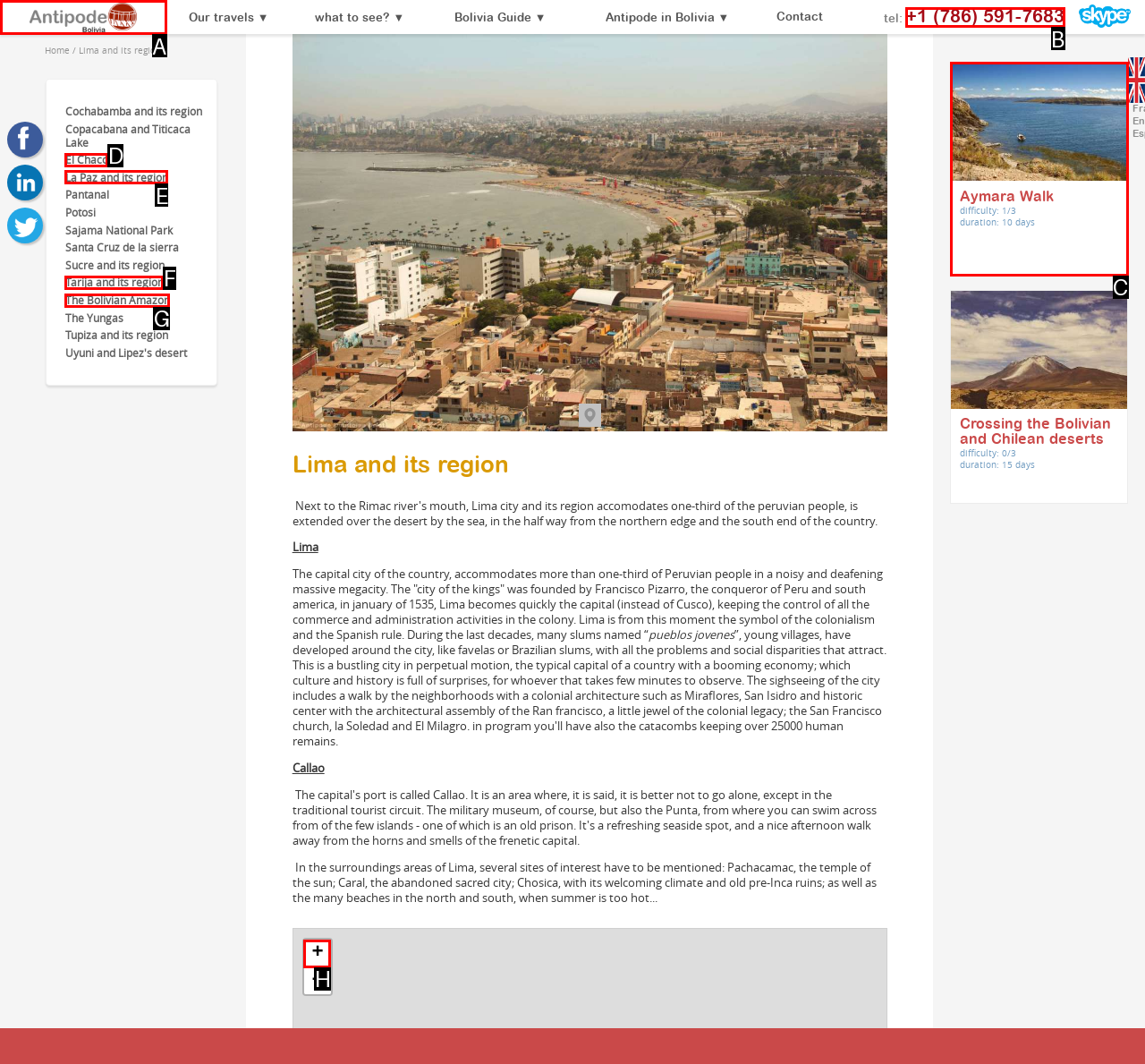From the given options, choose the one to complete the task: Contact us via phone
Indicate the letter of the correct option.

B